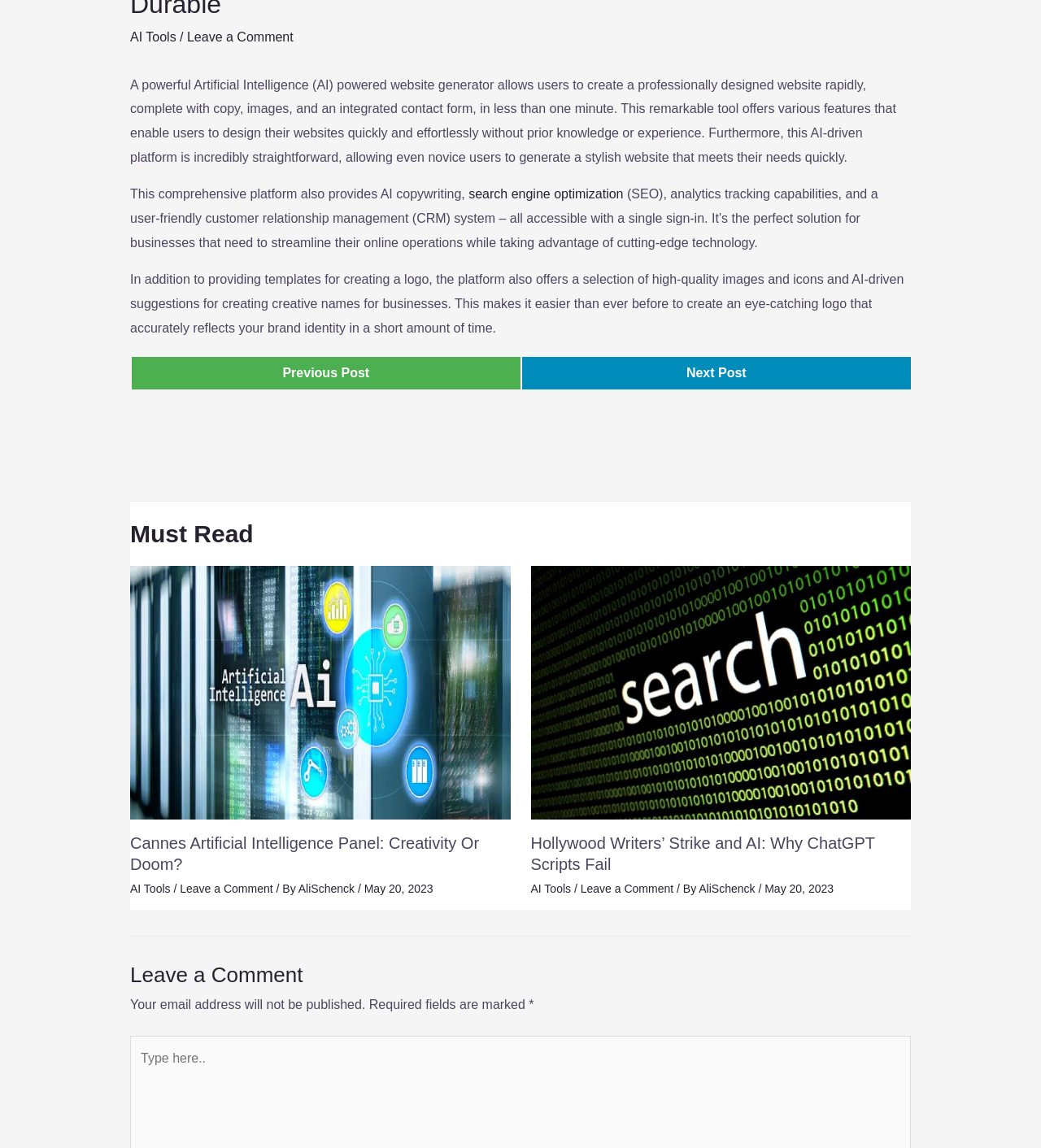Calculate the bounding box coordinates of the UI element given the description: "AliSchenck".

[0.287, 0.768, 0.344, 0.779]